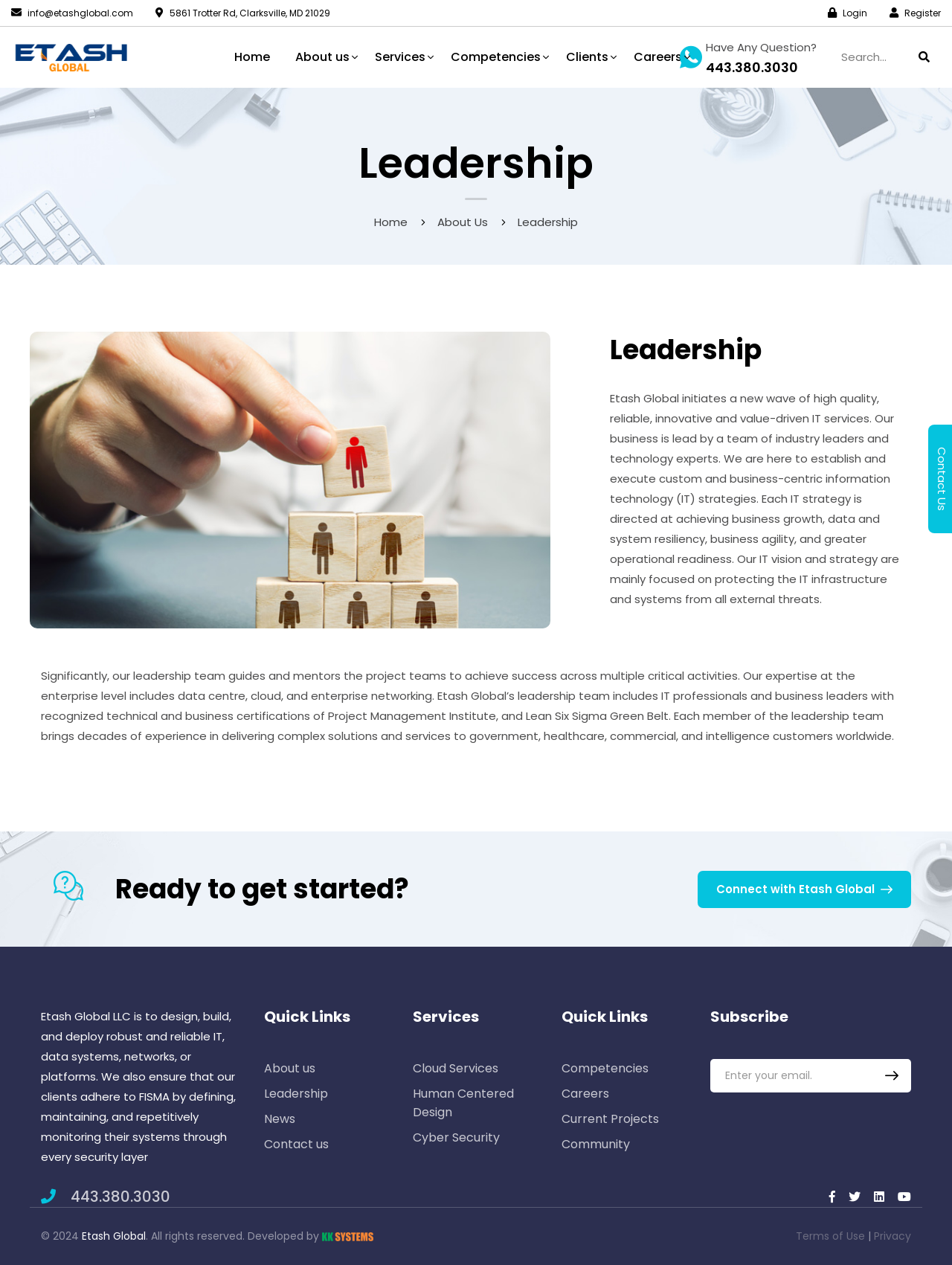Can you find the bounding box coordinates of the area I should click to execute the following instruction: "Search for something"?

[0.884, 0.037, 0.962, 0.053]